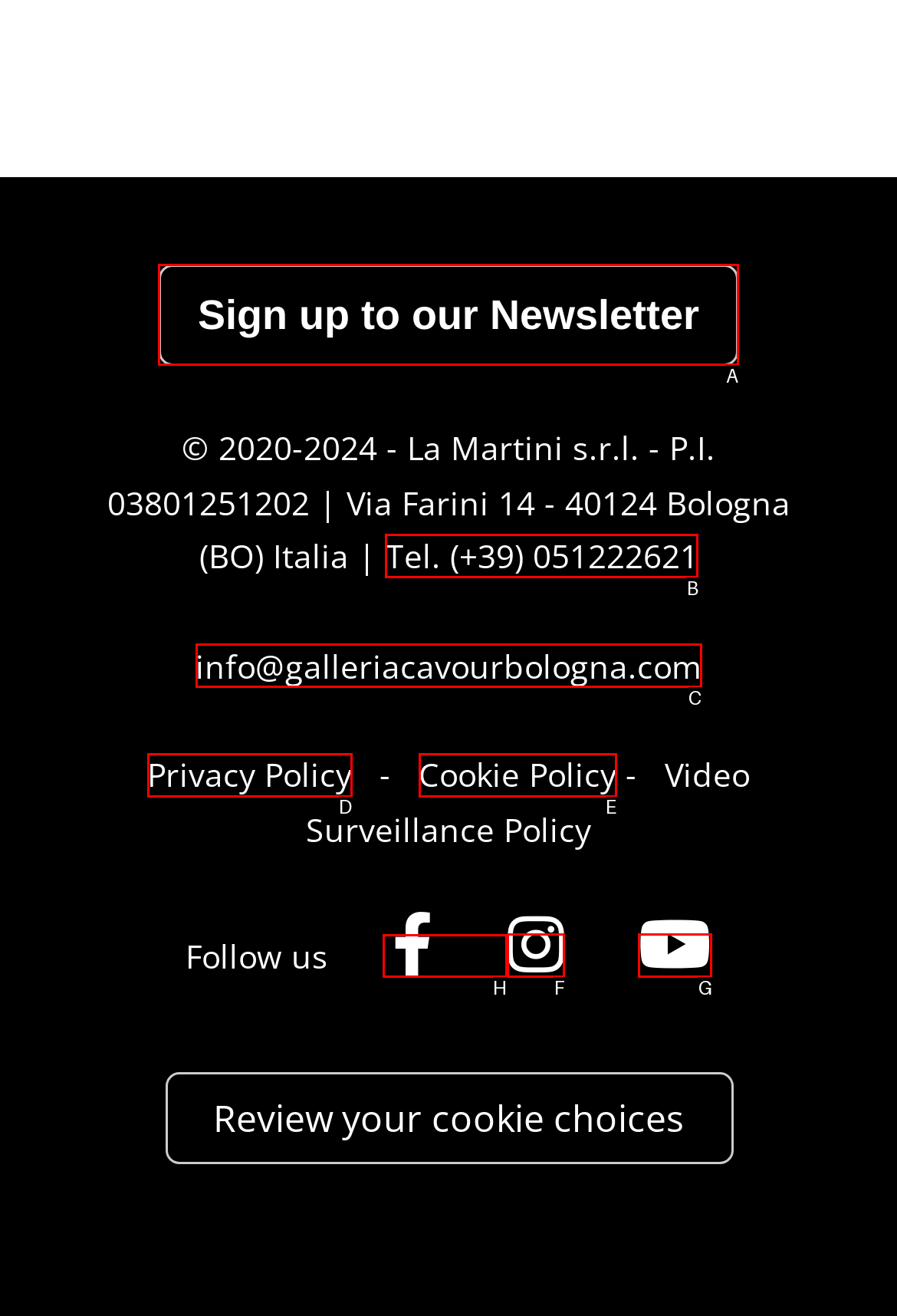Find the option you need to click to complete the following instruction: Search the website
Answer with the corresponding letter from the choices given directly.

None